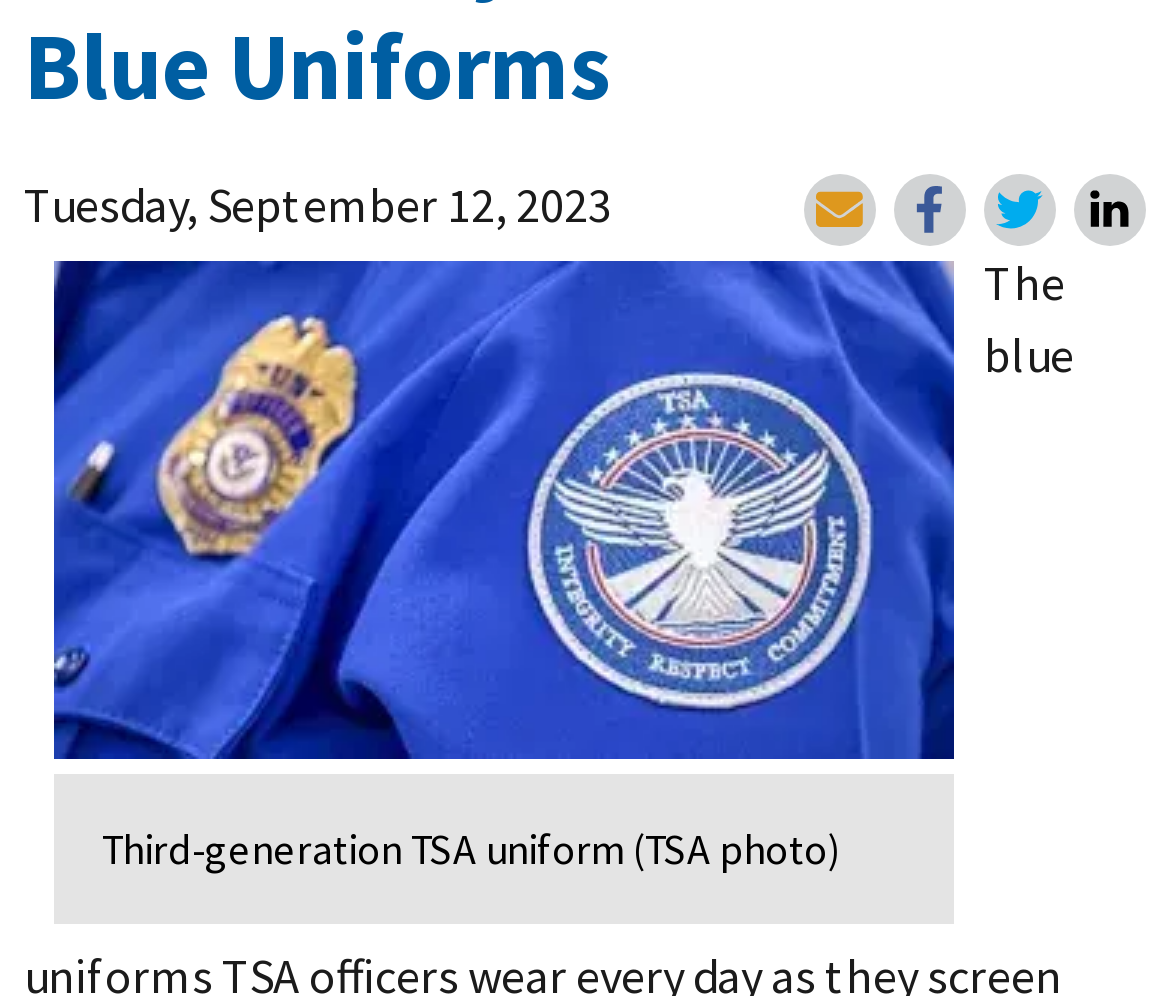Locate the bounding box coordinates for the element described below: "title="Share via 'Facebook'"". The coordinates must be four float values between 0 and 1, formatted as [left, top, right, bottom].

[0.764, 0.174, 0.826, 0.246]